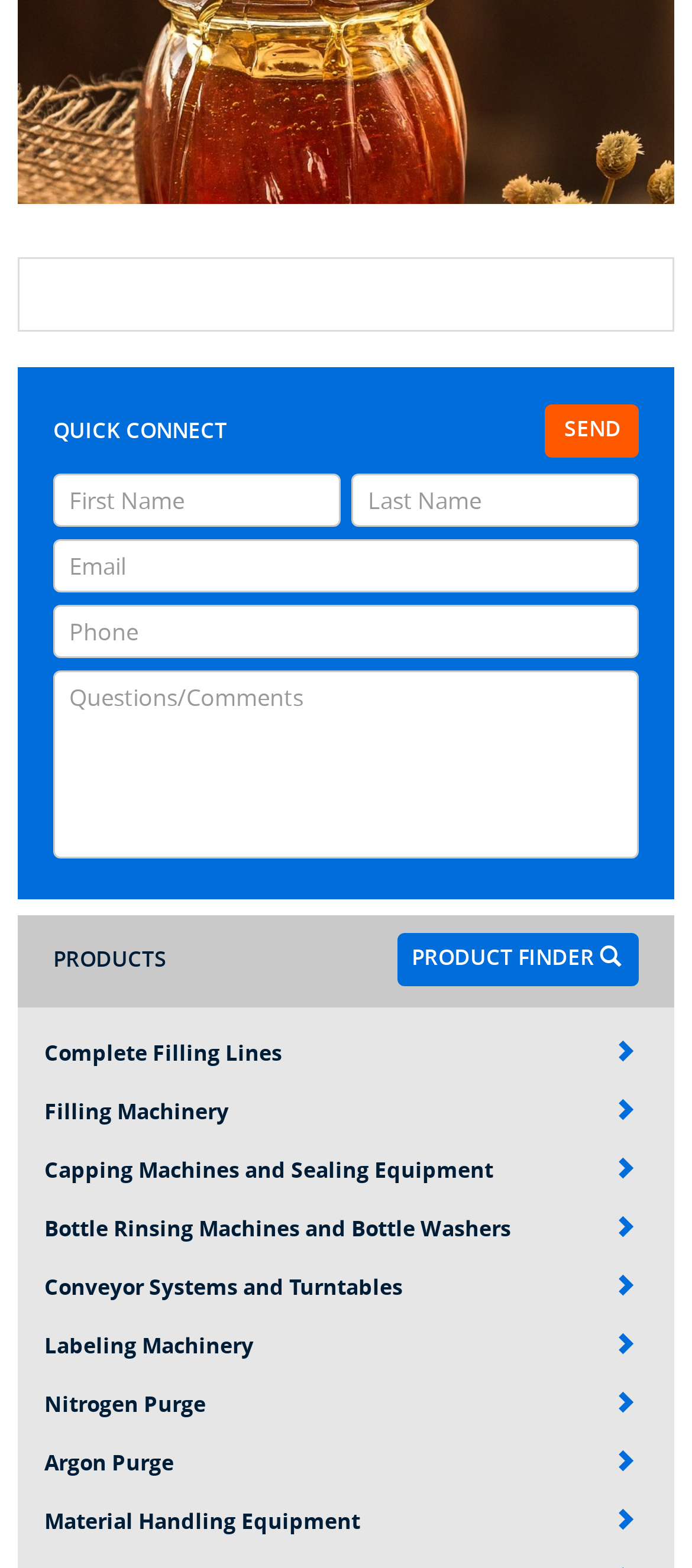What is the purpose of the 'SEND' button?
Answer the question with detailed information derived from the image.

The 'SEND' button is located below a series of textboxes for inputting 'First Name', 'Last Name', 'Email', 'Phone', and 'Questions/Comments'. This suggests that the button is used to submit the form with the user's input.